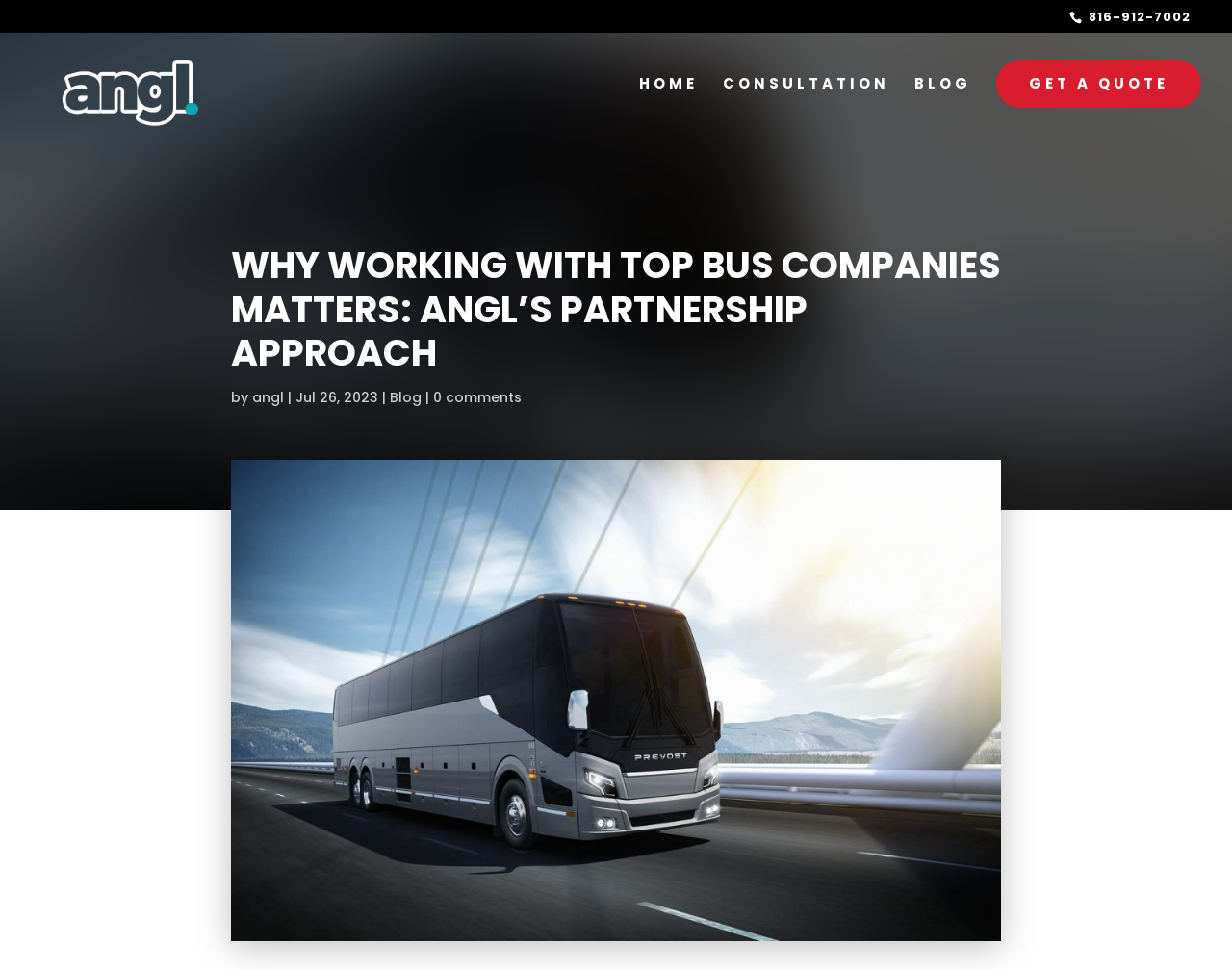What is the phone number on the top right?
Using the information presented in the image, please offer a detailed response to the question.

I found the phone number by looking at the top right corner of the webpage, where I saw a link with the text '816-912-7002'.